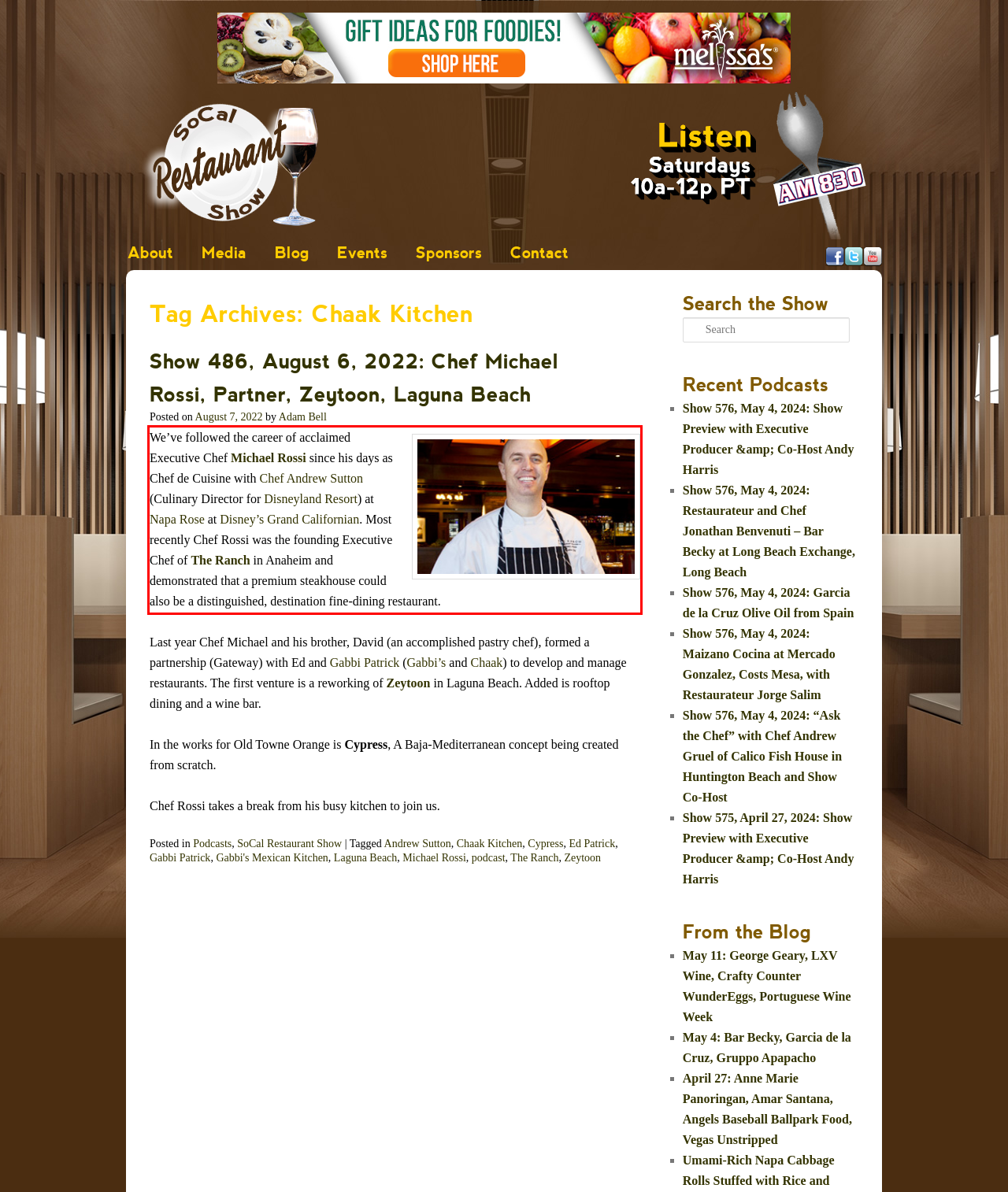You have a screenshot of a webpage with a red bounding box. Identify and extract the text content located inside the red bounding box.

We’ve followed the career of acclaimed Executive Chef Michael Rossi since his days as Chef de Cuisine with Chef Andrew Sutton (Culinary Director for Disneyland Resort) at Napa Rose at Disney’s Grand Californian. Most recently Chef Rossi was the founding Executive Chef of The Ranch in Anaheim and demonstrated that a premium steakhouse could also be a distinguished, destination fine-dining restaurant.